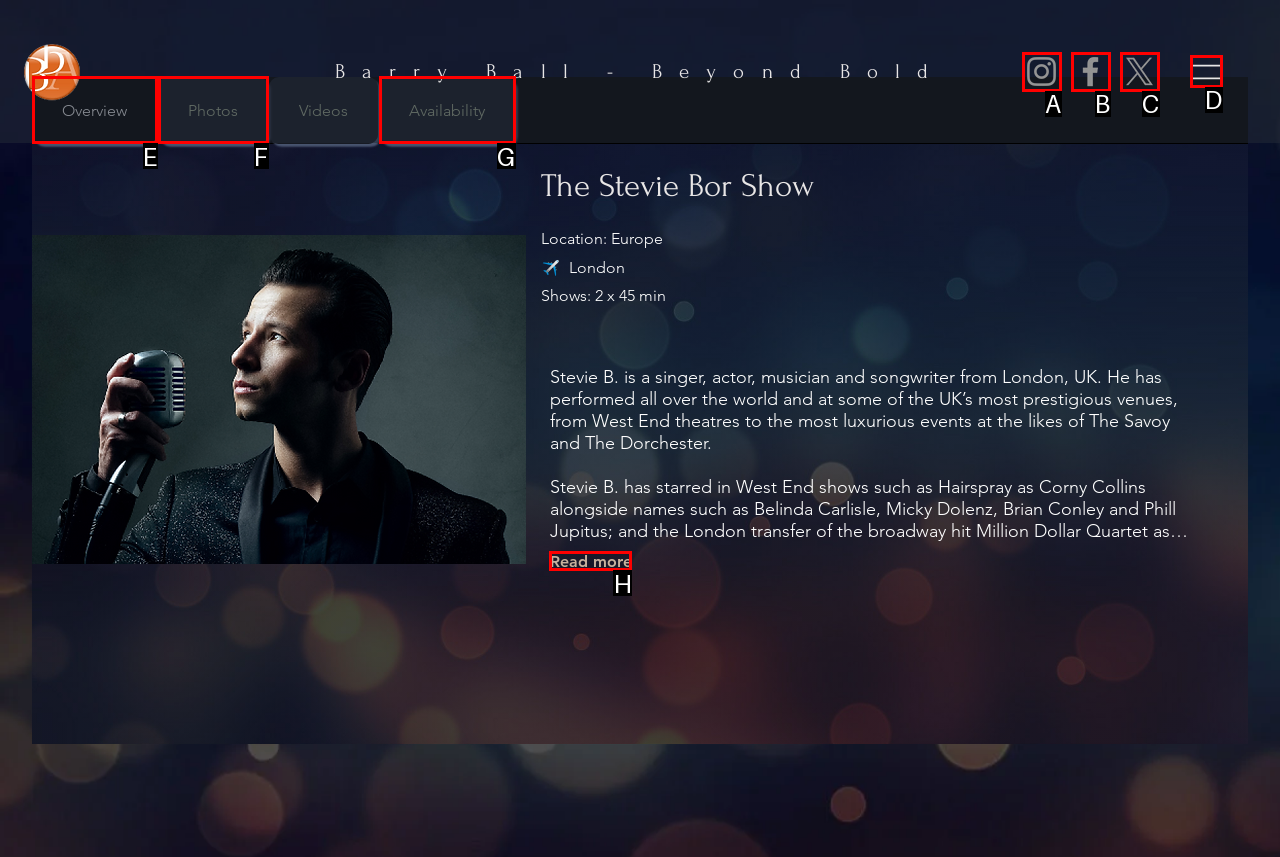Find the correct option to complete this instruction: Open site navigation. Reply with the corresponding letter.

D